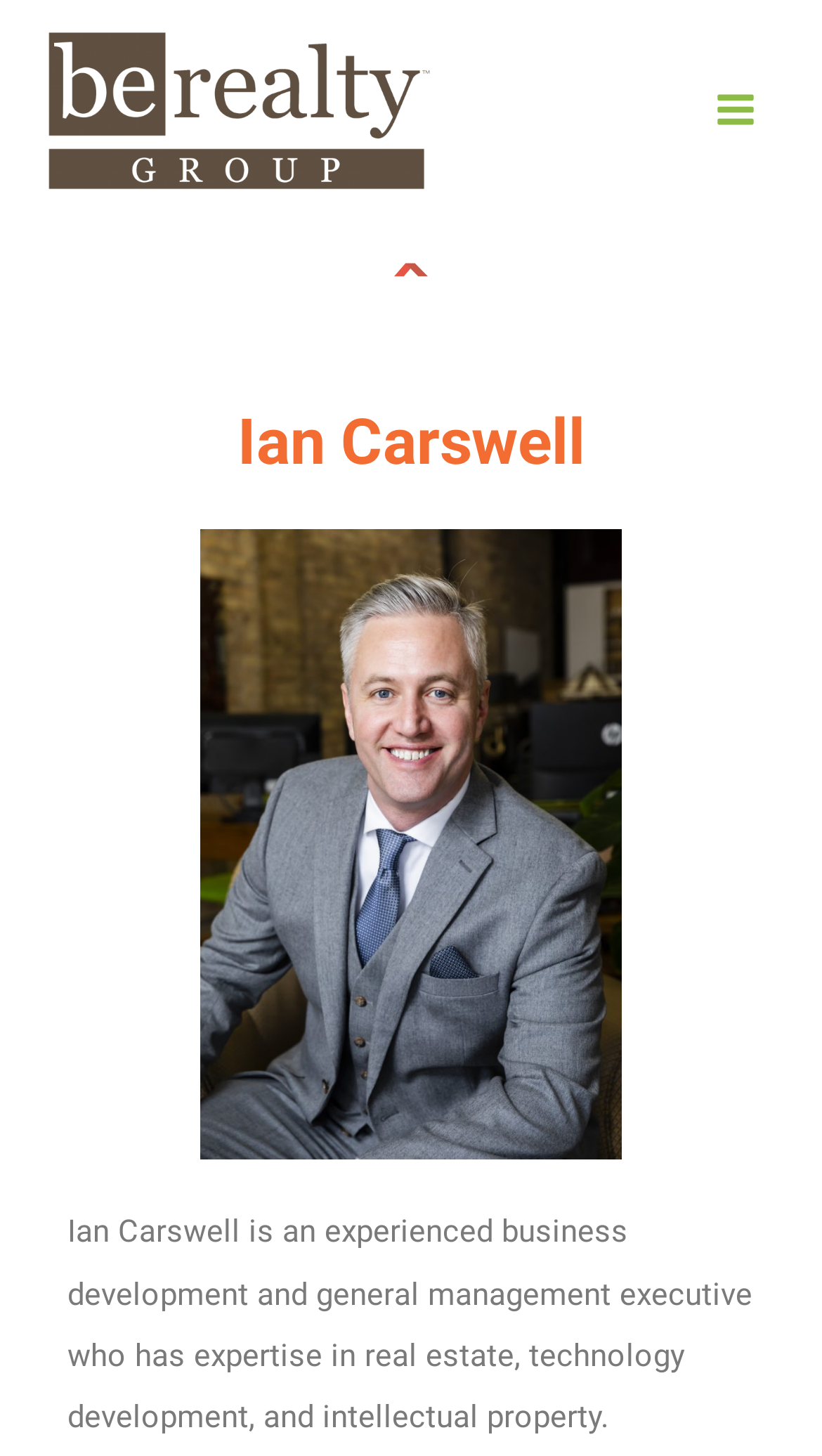What are Ian Carswell's areas of expertise?
Please answer the question as detailed as possible.

According to the webpage, Ian Carswell has expertise in real estate, technology development, and intellectual property, as stated in the StaticText element.